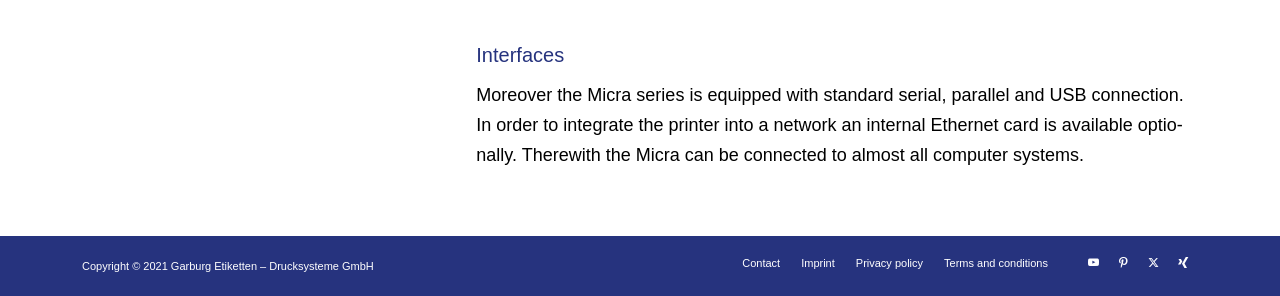Please locate the clickable area by providing the bounding box coordinates to follow this instruction: "Contact us".

[0.58, 0.867, 0.61, 0.908]